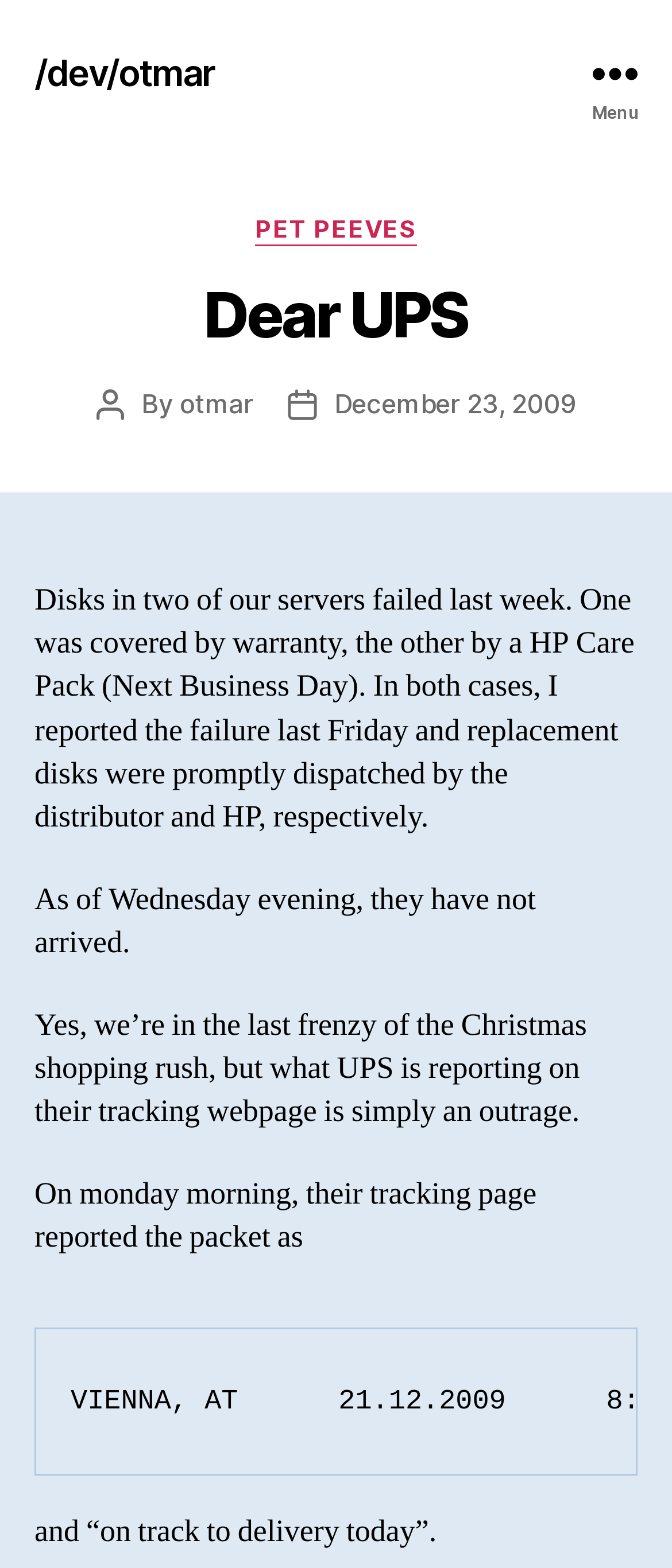Please give a short response to the question using one word or a phrase:
How many servers had disk failures?

Two